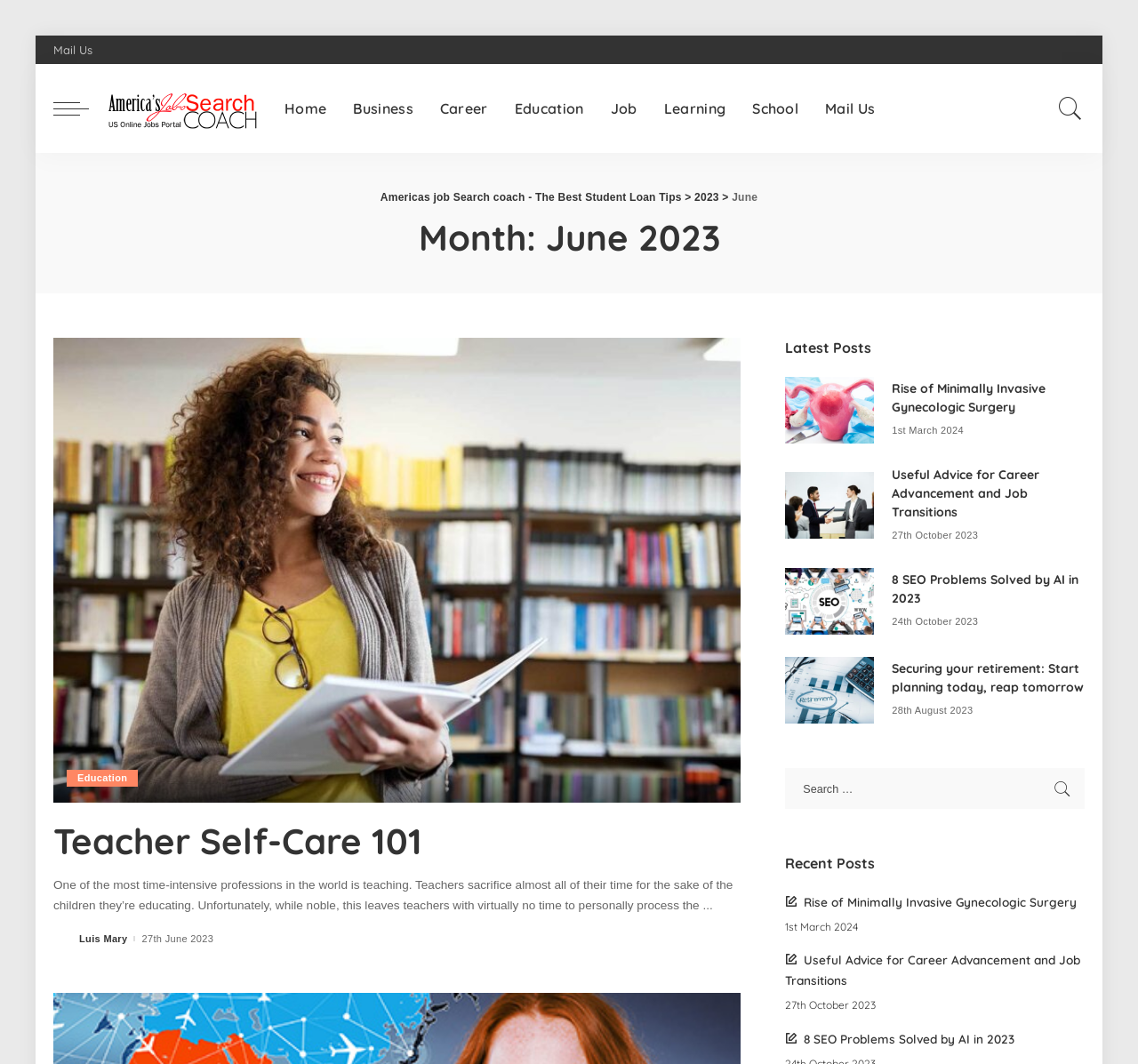Using the description: "Home", identify the bounding box of the corresponding UI element in the screenshot.

[0.238, 0.06, 0.299, 0.144]